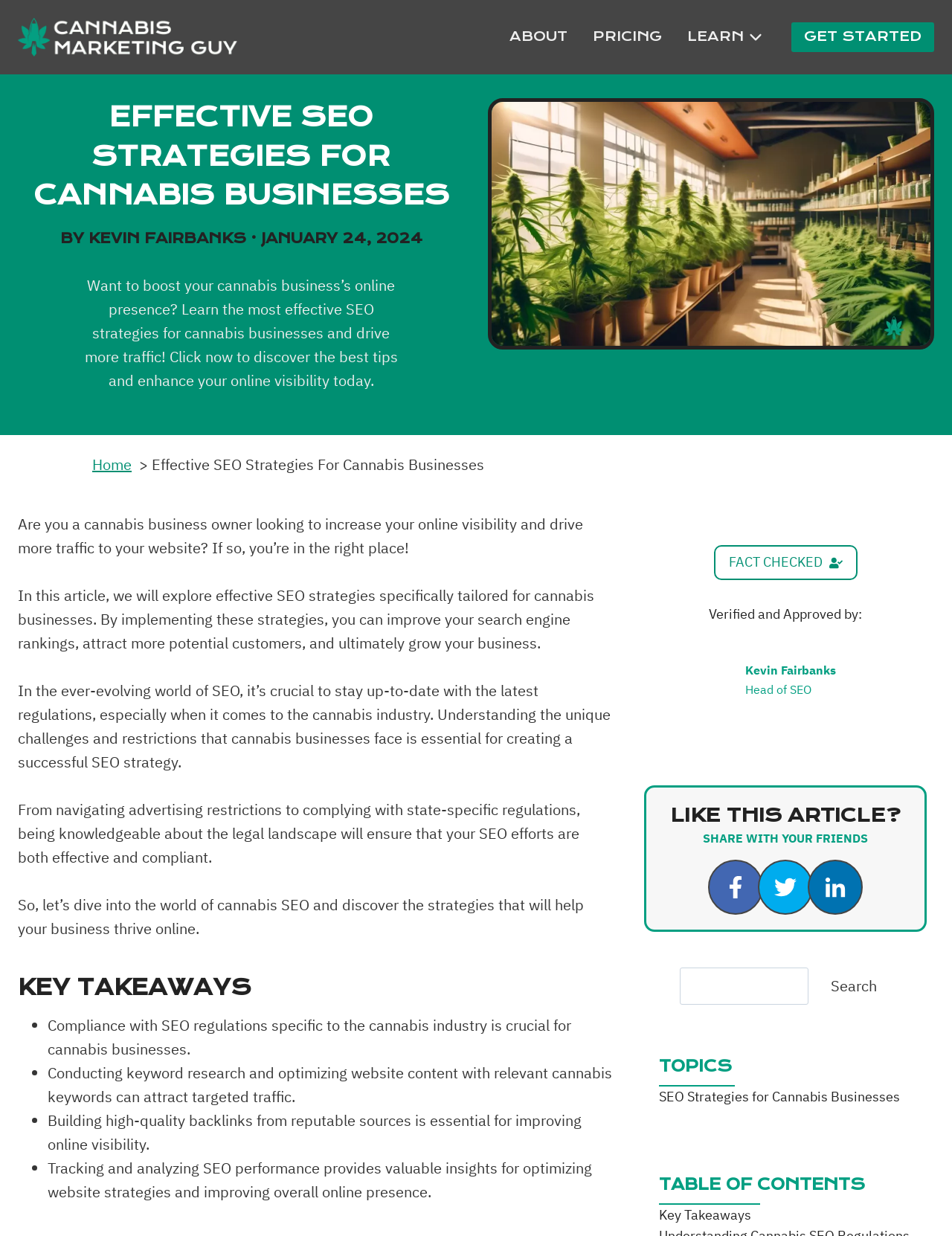Please answer the following question using a single word or phrase: 
What is the topic of the section with the heading 'KEY TAKEAWAYS'?

Important points about cannabis SEO